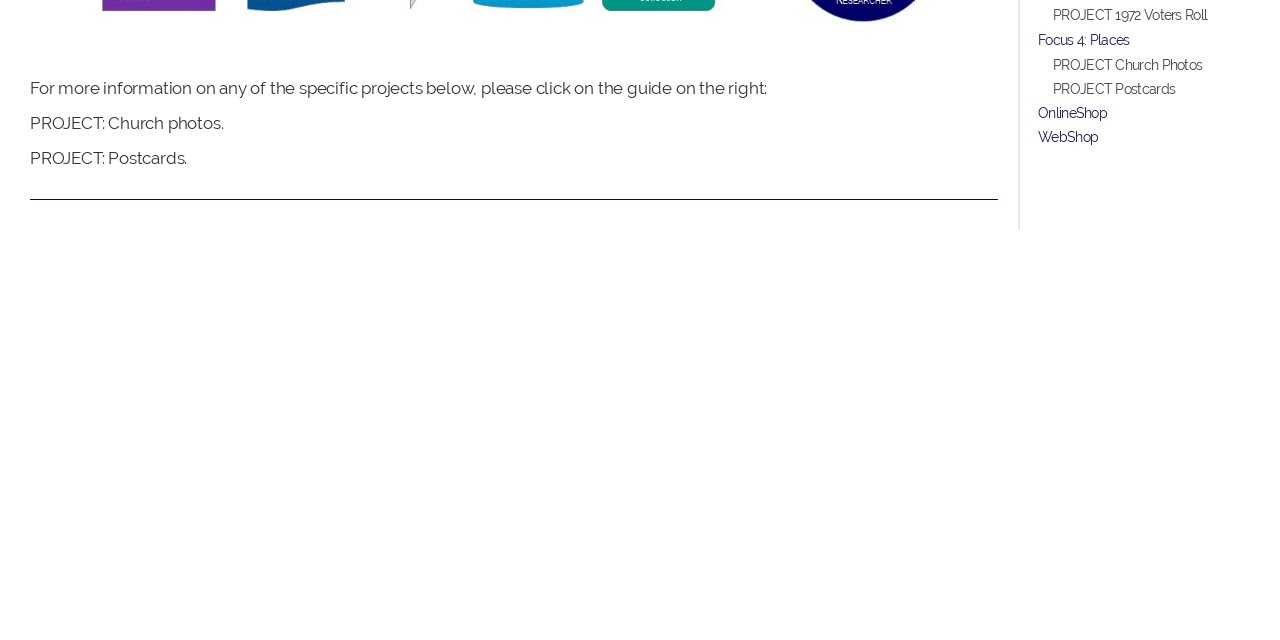Extract the bounding box of the UI element described as: "PROJECT Postcards".

[0.823, 0.121, 0.977, 0.158]